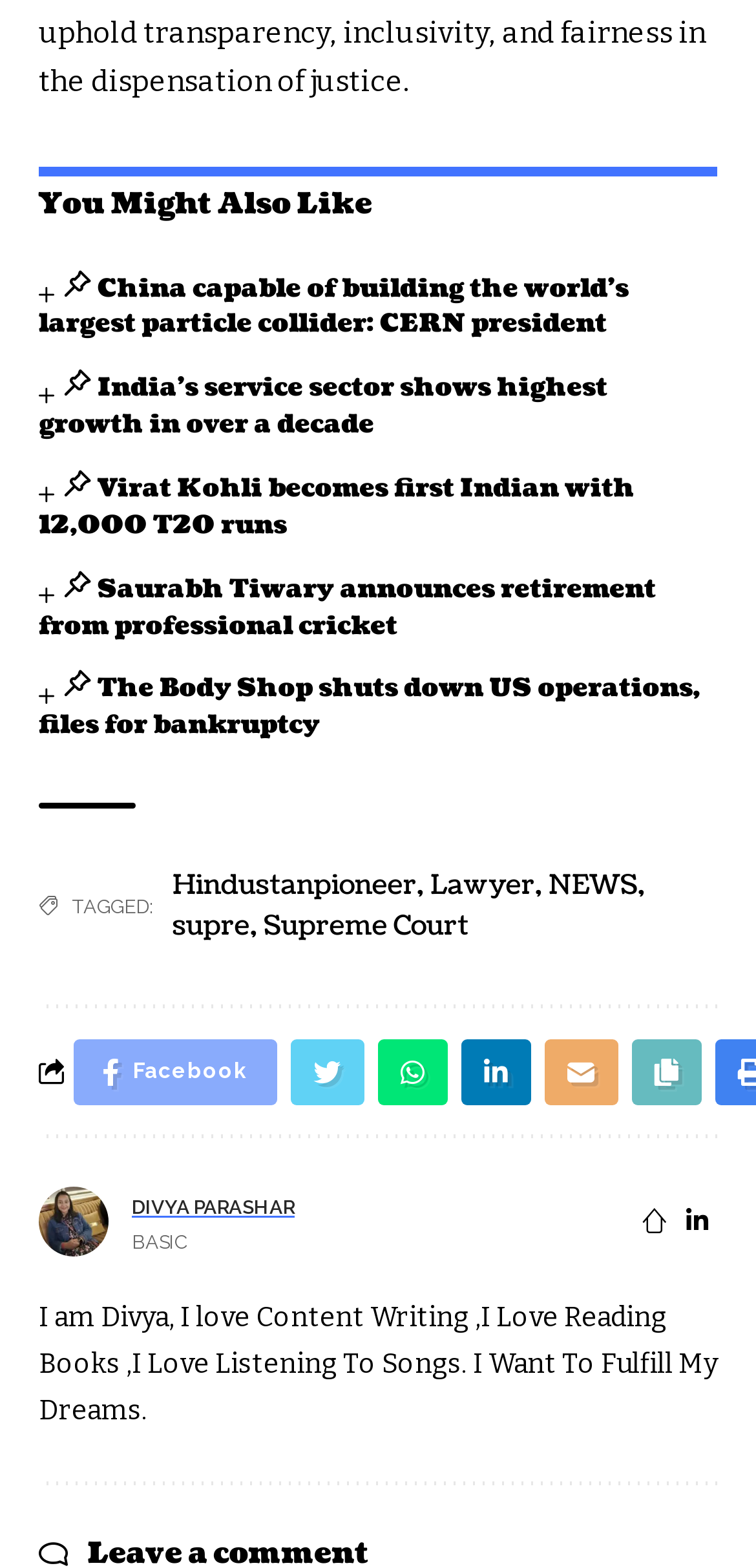Identify the coordinates of the bounding box for the element described below: "Hindustanpioneer". Return the coordinates as four float numbers between 0 and 1: [left, top, right, bottom].

[0.228, 0.553, 0.551, 0.576]